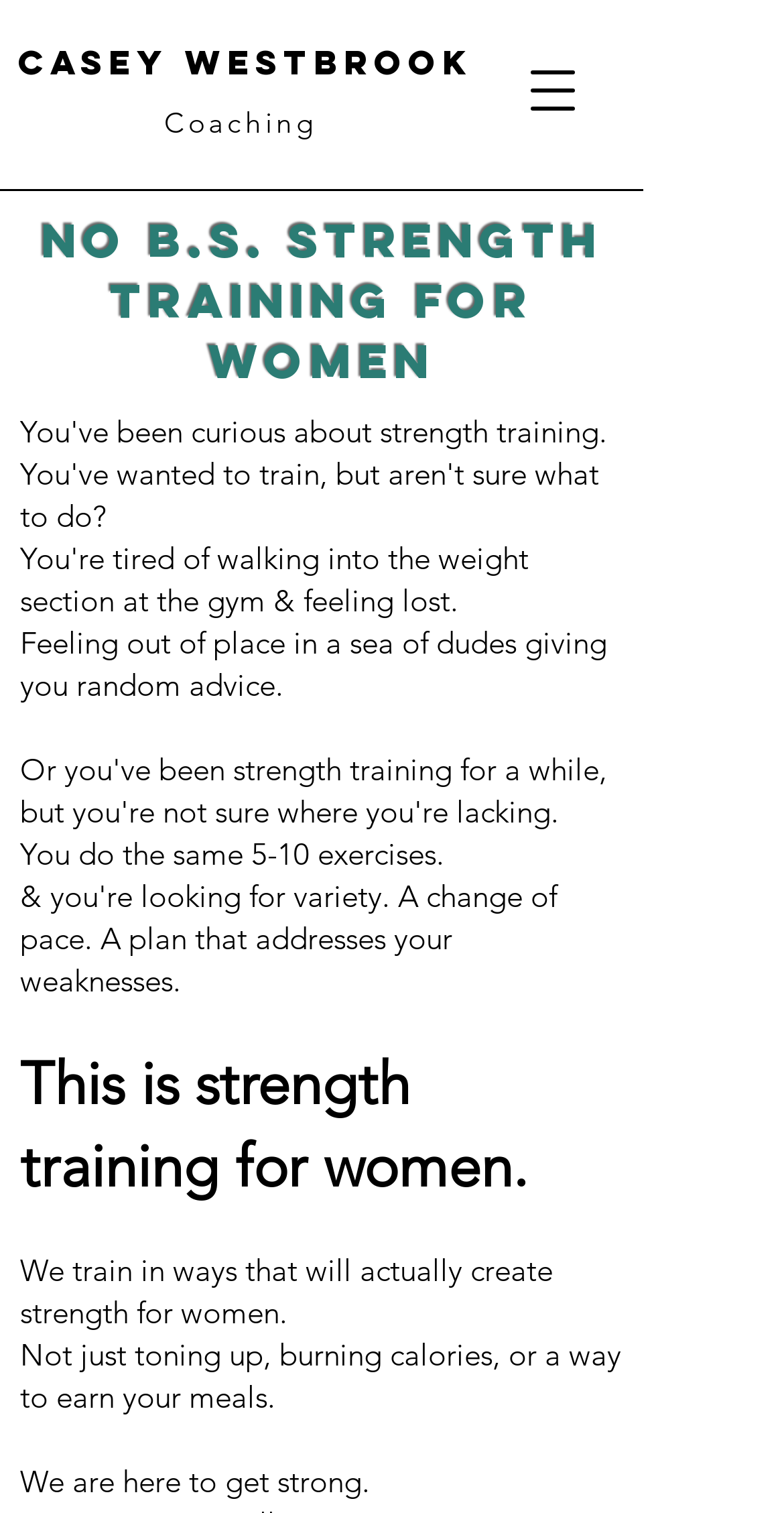What is the issue with traditional strength training?
Look at the image and answer with only one word or phrase.

Random advice from dudes